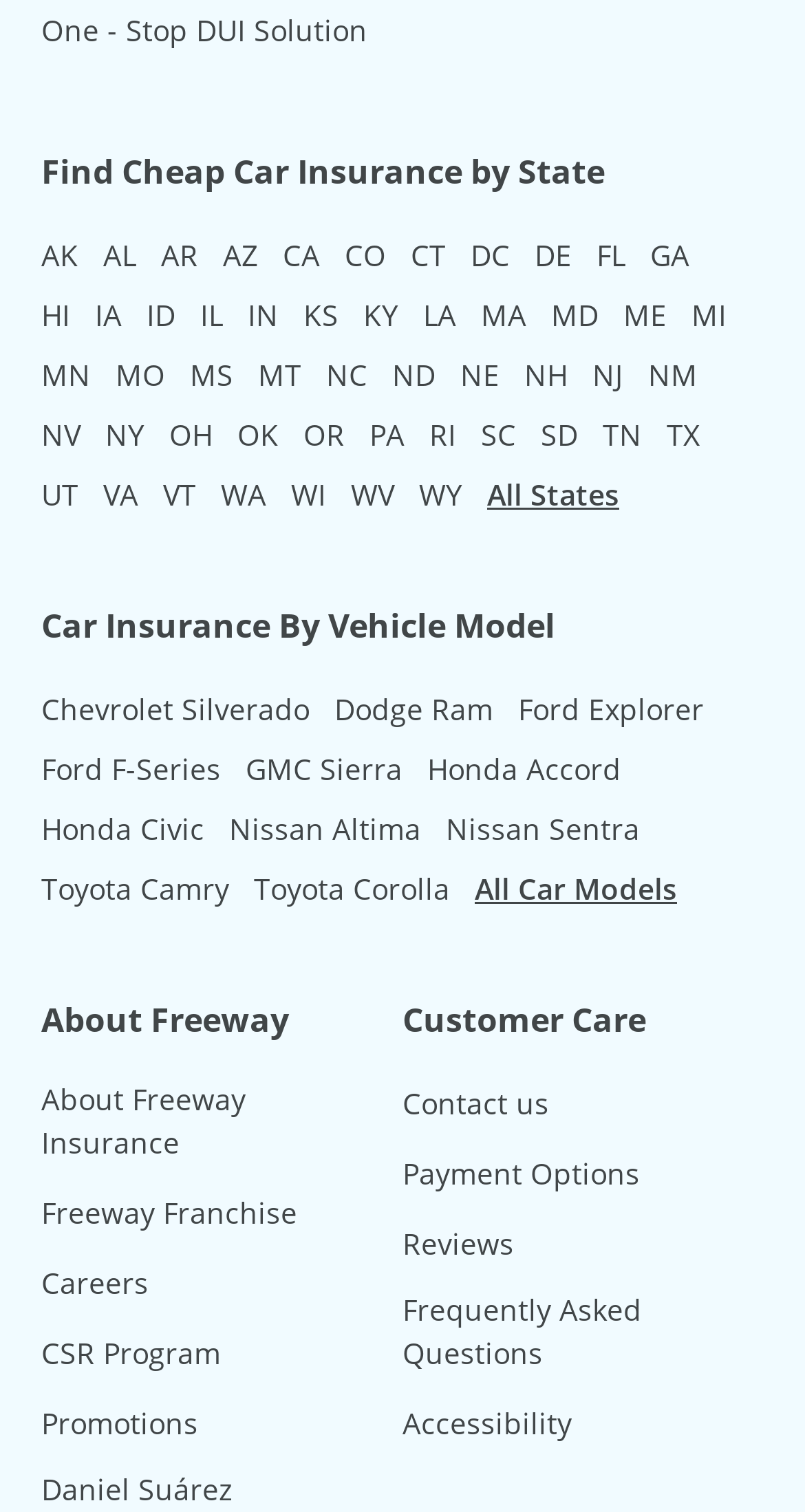What is the main topic of this webpage?
Using the image provided, answer with just one word or phrase.

Car Insurance